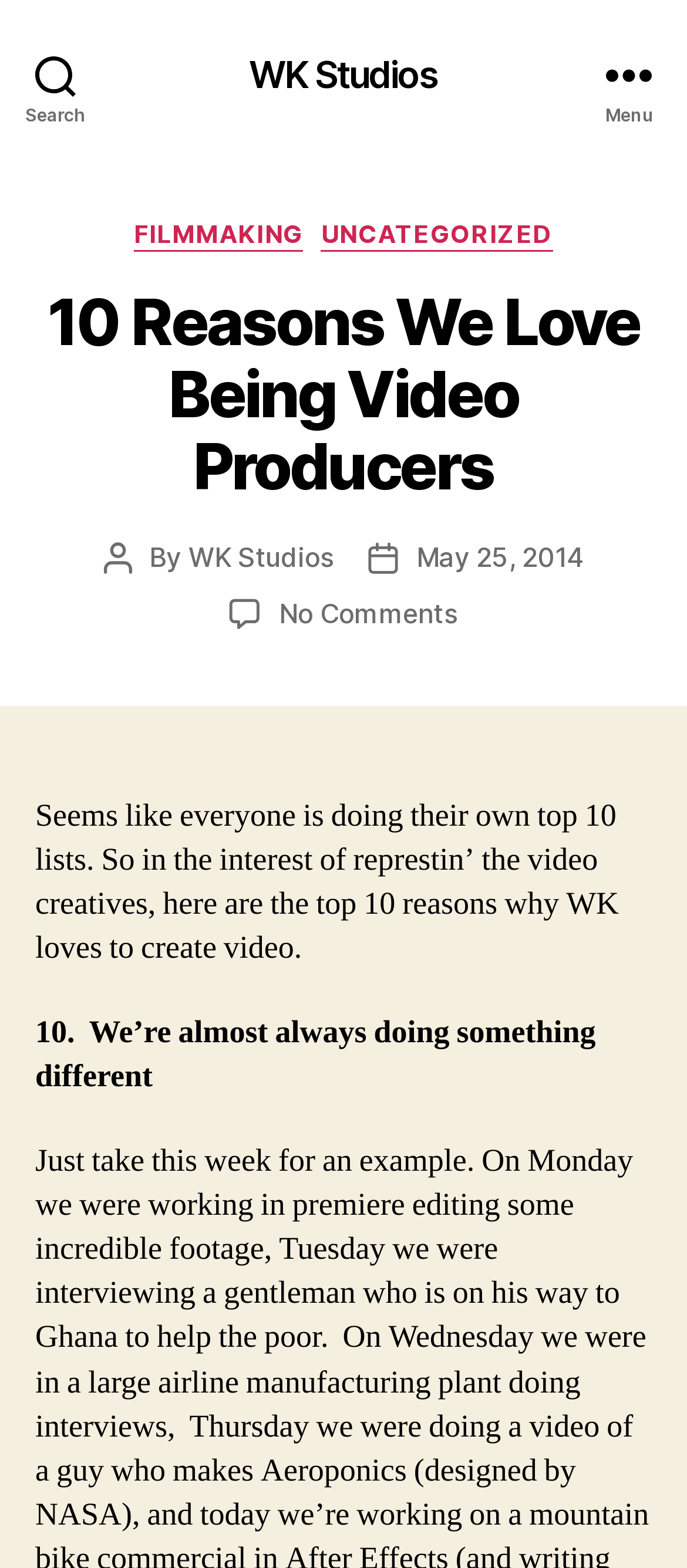Craft a detailed narrative of the webpage's structure and content.

The webpage is about WK Studios, a video production company, and features an article titled "10 Reasons We Love Being Video Producers". At the top, there are three buttons: a "Search" button on the left, a "WK Studios" link in the middle, and a "Menu" button on the right. 

When the "Menu" button is expanded, a header section appears, containing links to categories such as "FILMMAKING" and "UNCATEGORIZED". Below this, there is a heading that displays the title of the article. 

The article itself is divided into sections, with the author's name, "WK Studios", and the post date, "May 25, 2014", displayed above the main content. The main content starts with a brief introduction, explaining that the company is creating its own top 10 list, and then lists the reasons why they love creating video, with the first reason being "10. We’re almost always doing something different".